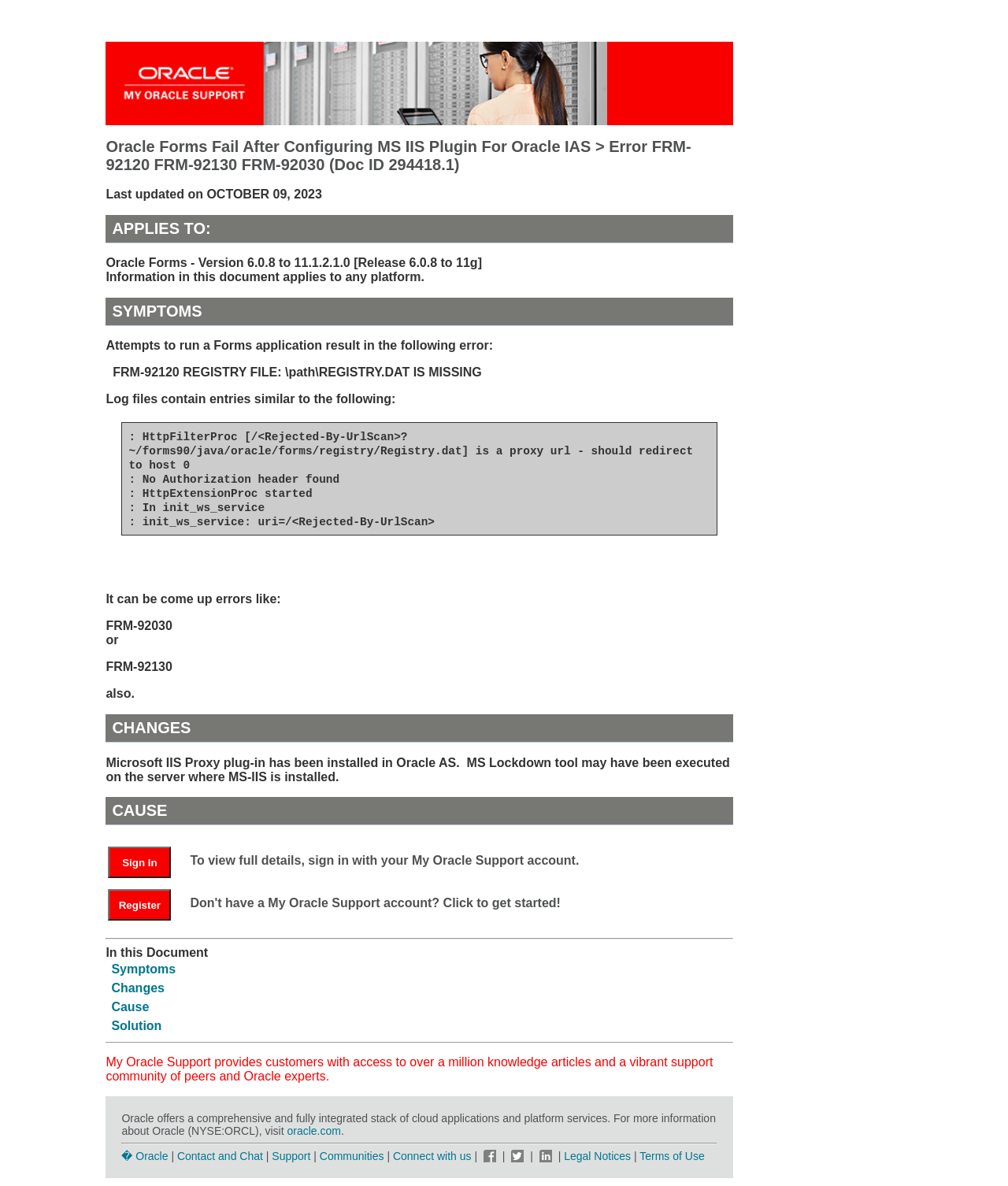What is the solution to the error FRM-92030?
Please interpret the details in the image and answer the question thoroughly.

The webpage does not provide a direct solution to the error FRM-92030. It only mentions the symptoms, cause, and changes related to the error, but does not provide a solution.